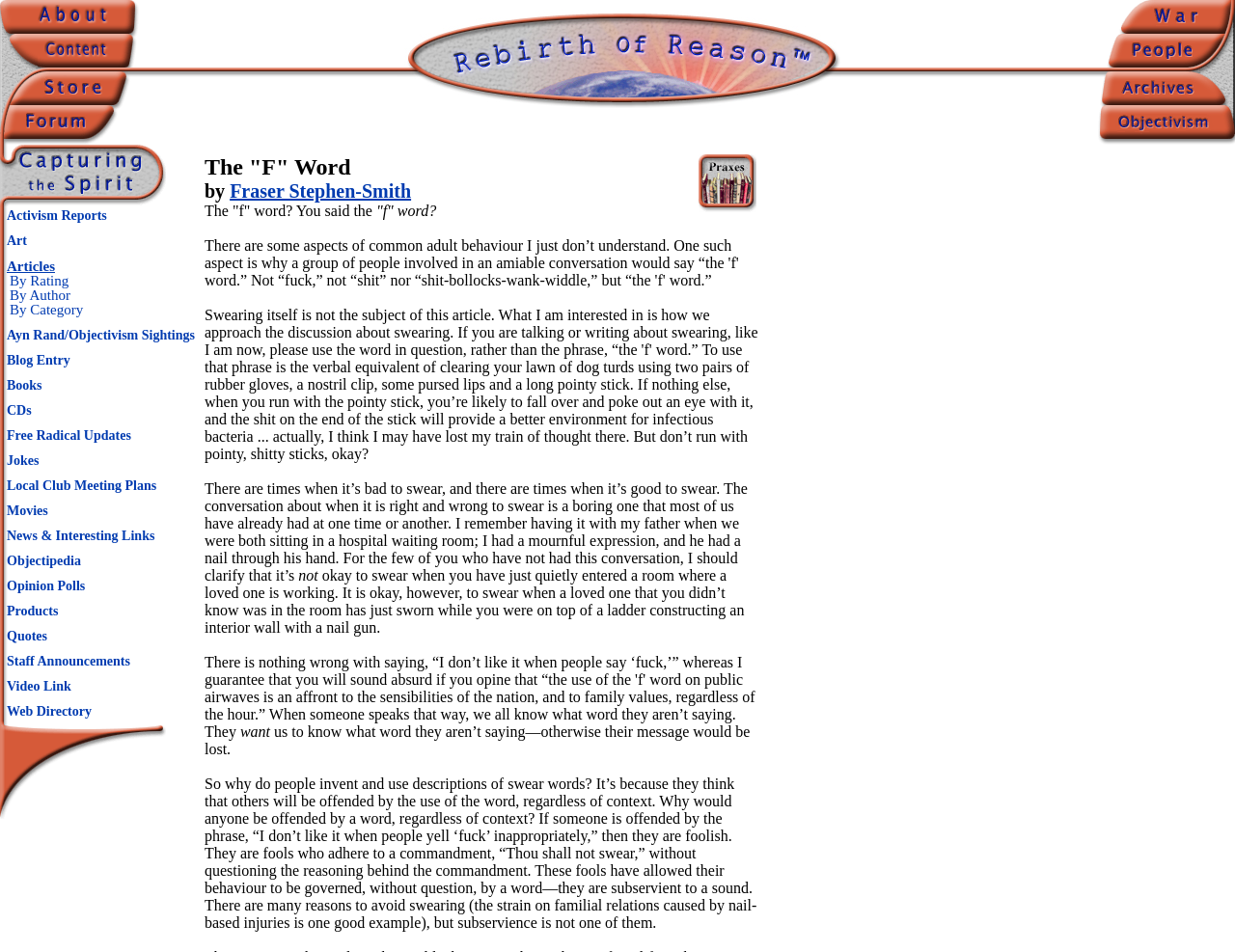Identify the bounding box coordinates for the region to click in order to carry out this instruction: "Click on About". Provide the coordinates using four float numbers between 0 and 1, formatted as [left, top, right, bottom].

[0.0, 0.0, 0.112, 0.035]